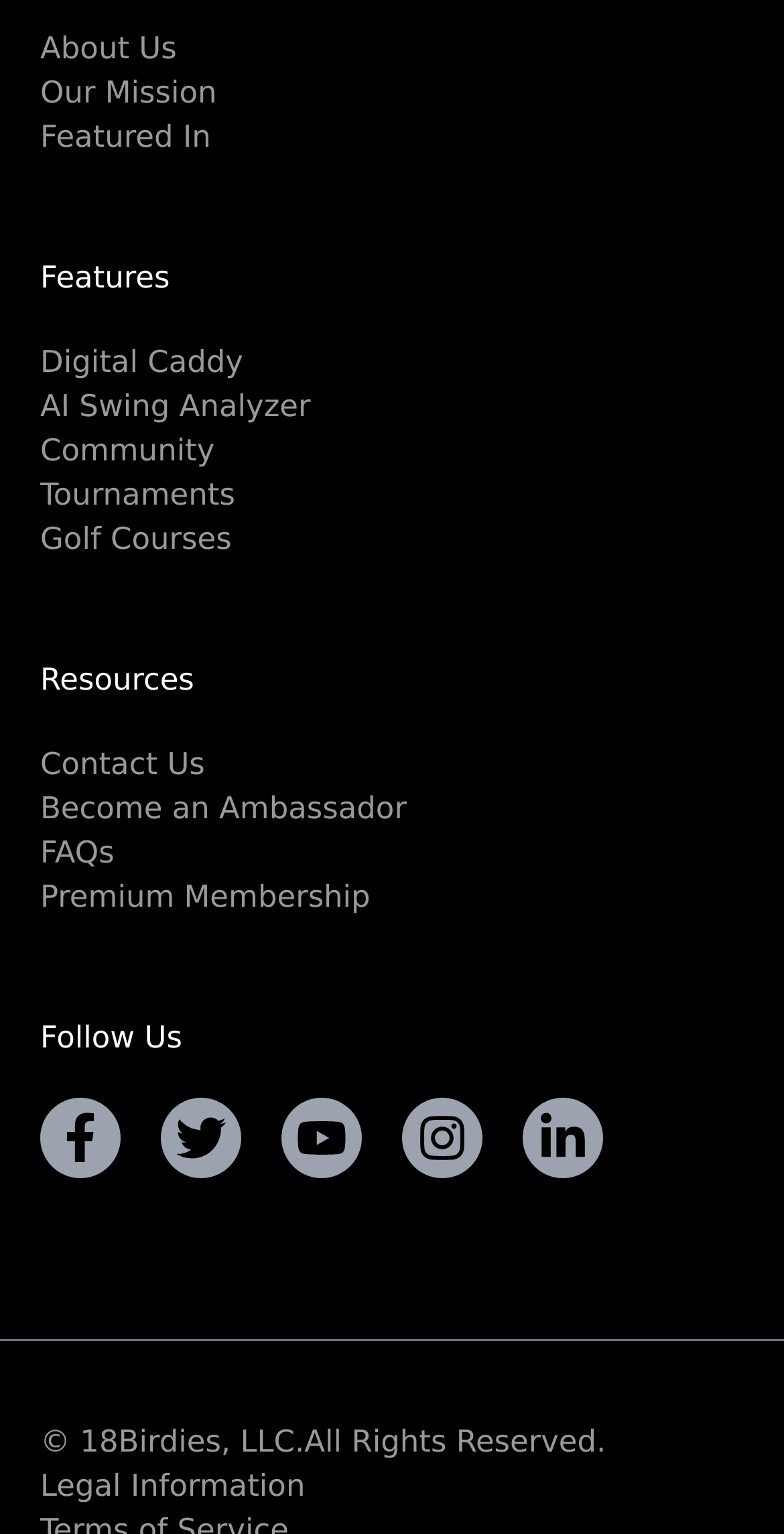Locate the bounding box coordinates of the element to click to perform the following action: 'Follow us on Facebook'. The coordinates should be given as four float values between 0 and 1, in the form of [left, top, right, bottom].

[0.051, 0.715, 0.154, 0.768]